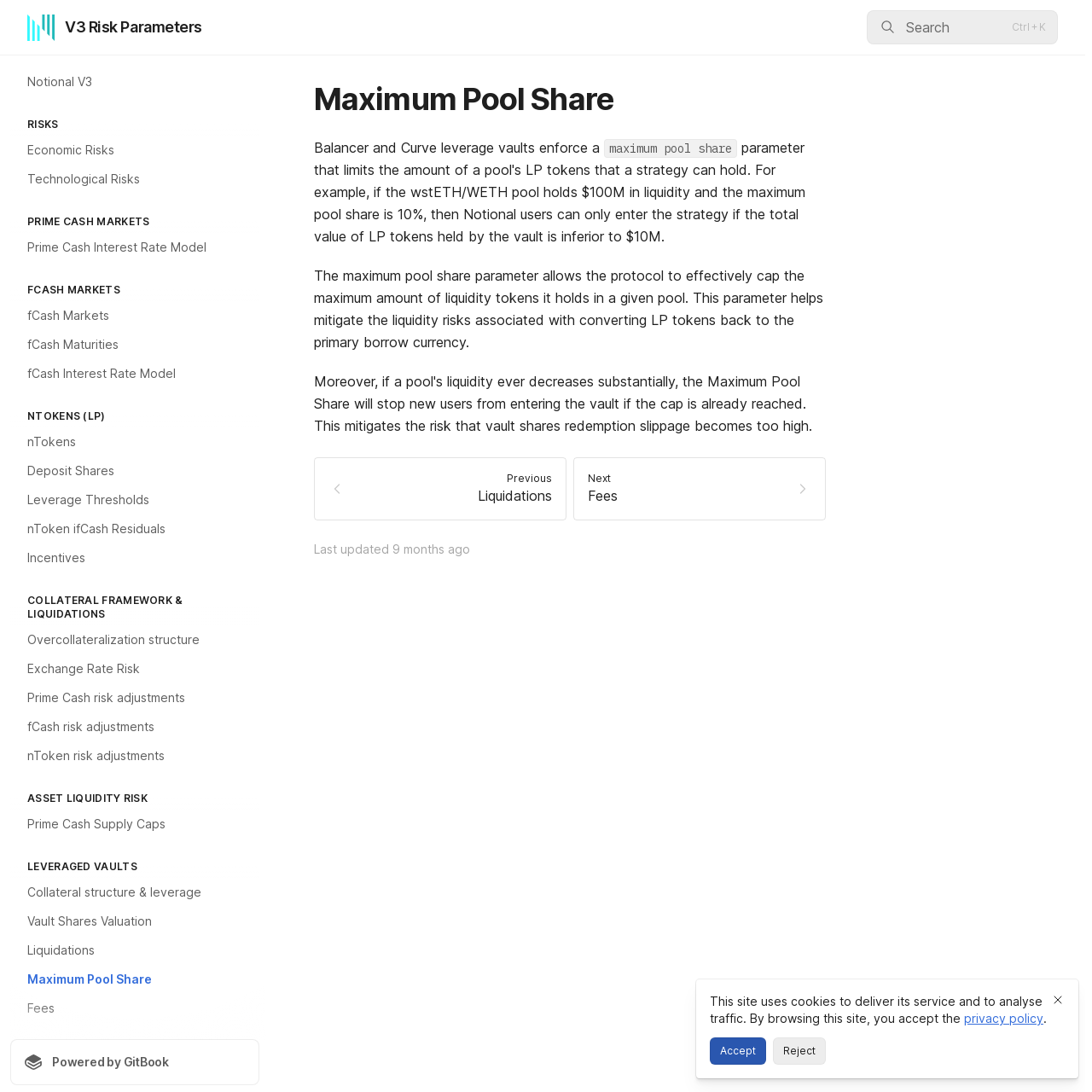What is the relationship between Balancer and Curve?
Refer to the image and give a detailed response to the question.

Balancer and Curve leverage vaults enforce a maximum pool share, which is a parameter that helps mitigate liquidity risks.